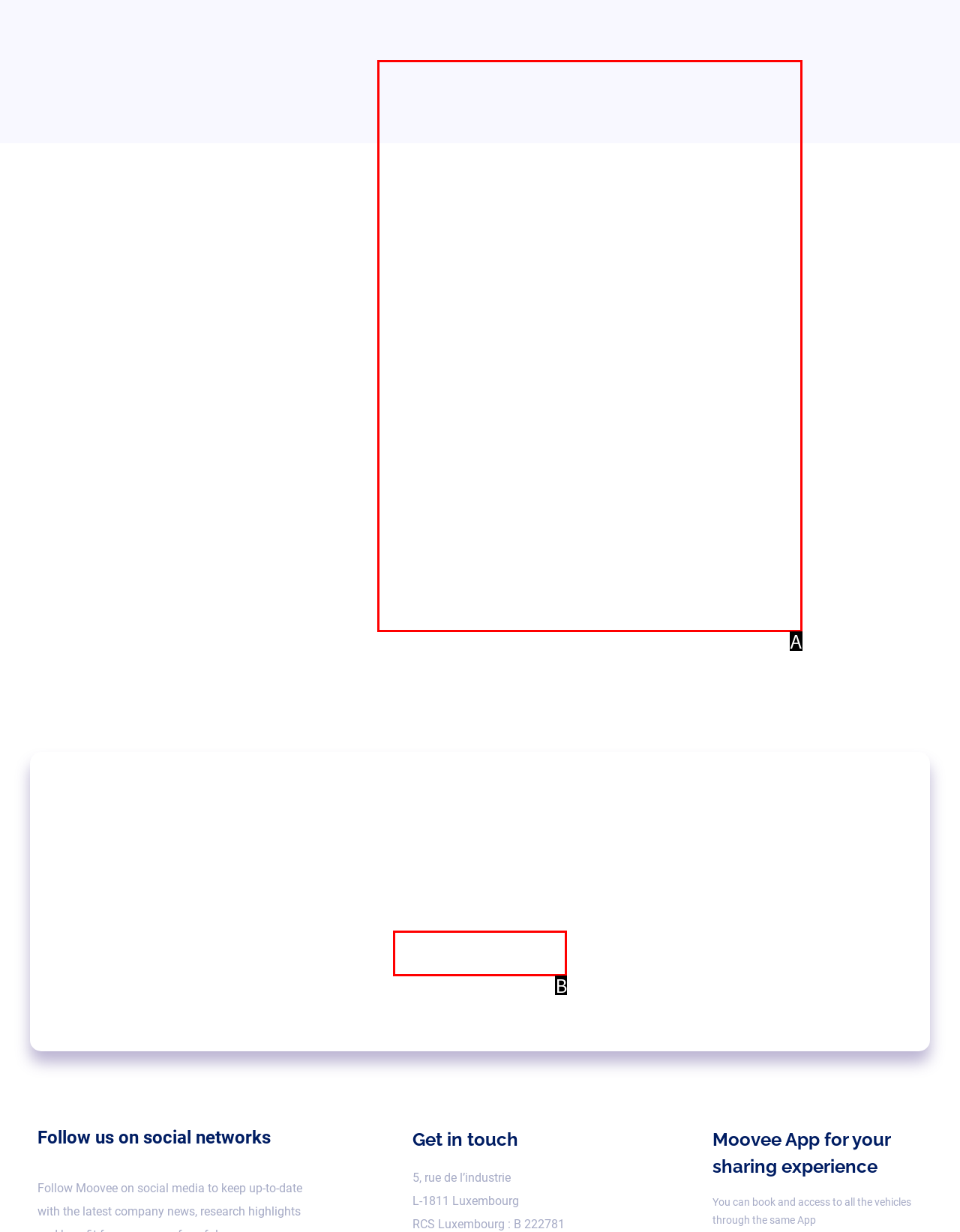Match the description: FREE SIGNUP to the correct HTML element. Provide the letter of your choice from the given options.

B